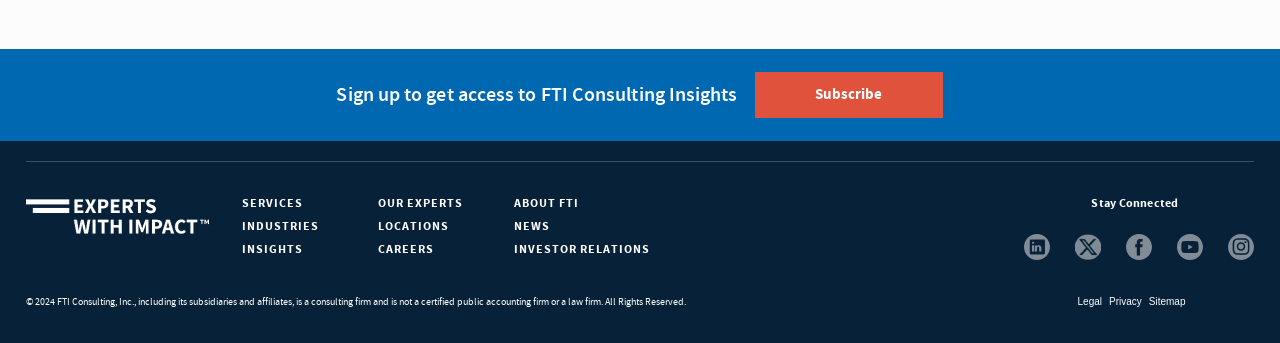Using the given element description, provide the bounding box coordinates (top-left x, top-left y, bottom-right x, bottom-right y) for the corresponding UI element in the screenshot: Careers

[0.295, 0.701, 0.339, 0.751]